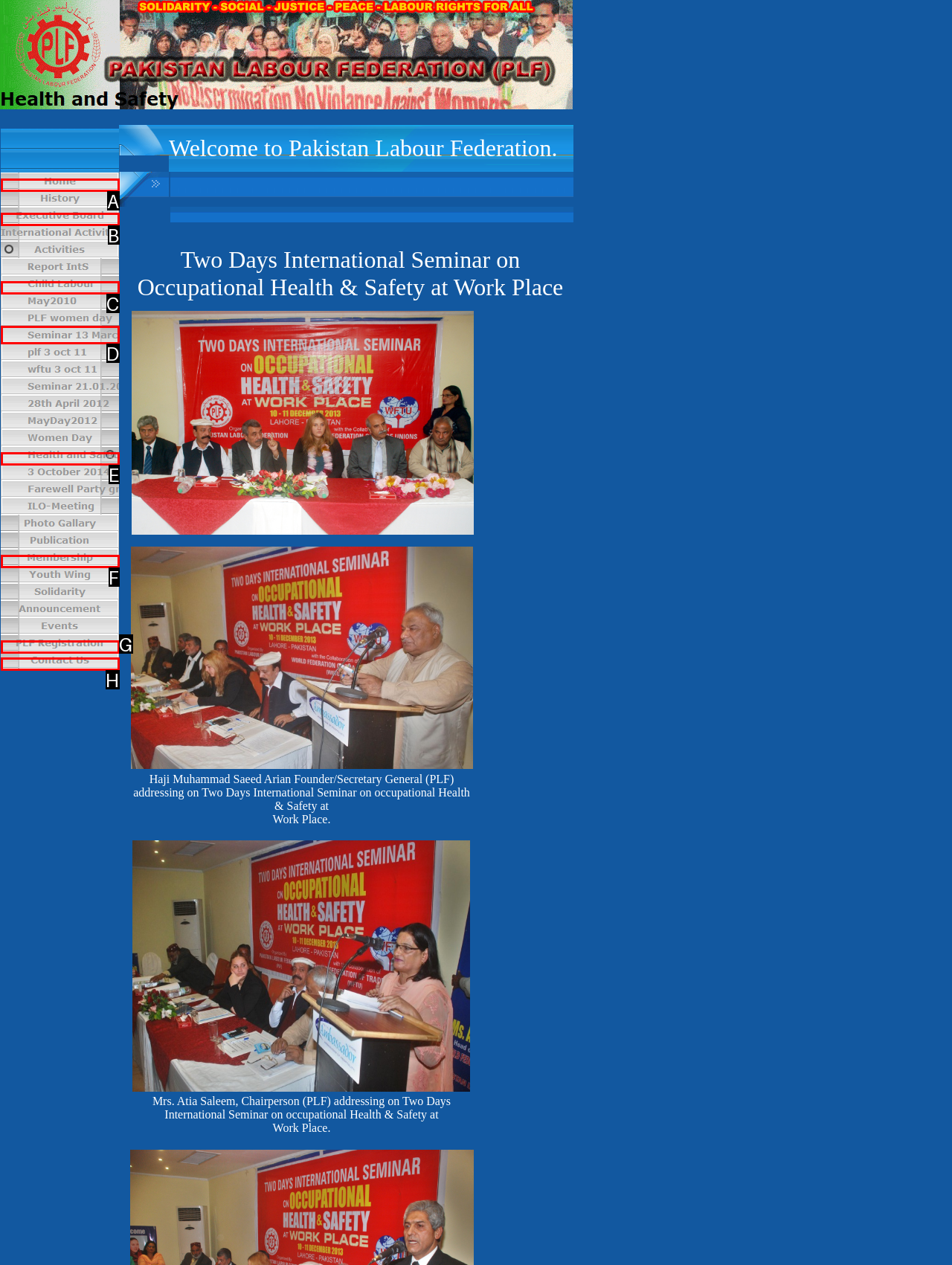Identify the correct UI element to click on to achieve the task: Learn about Seminar 13 March 2011. Provide the letter of the appropriate element directly from the available choices.

D